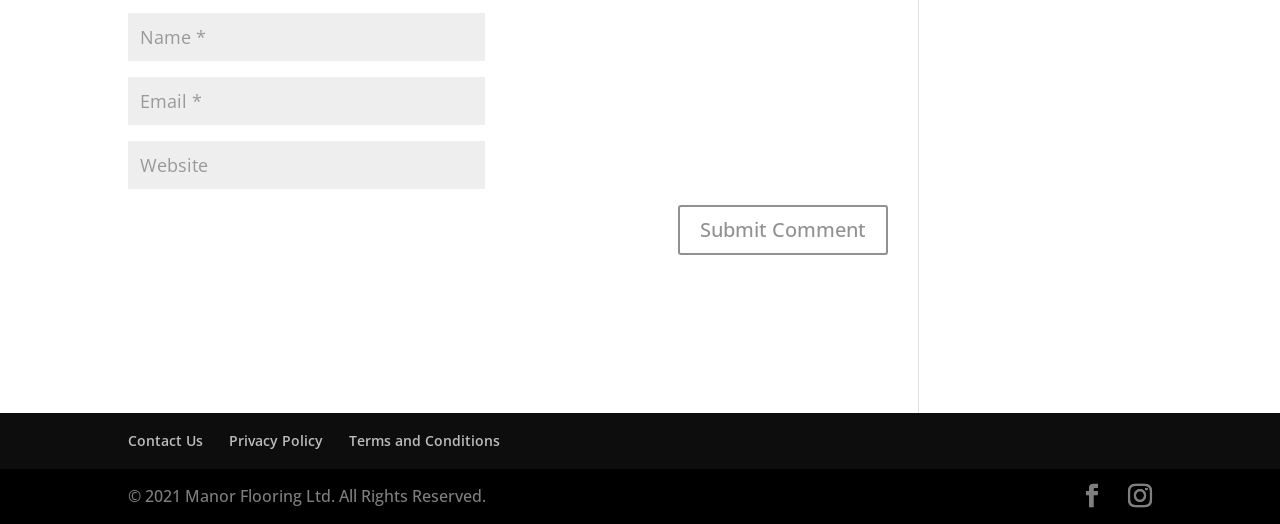Determine the bounding box coordinates of the section I need to click to execute the following instruction: "Enter your name". Provide the coordinates as four float numbers between 0 and 1, i.e., [left, top, right, bottom].

[0.1, 0.025, 0.379, 0.116]